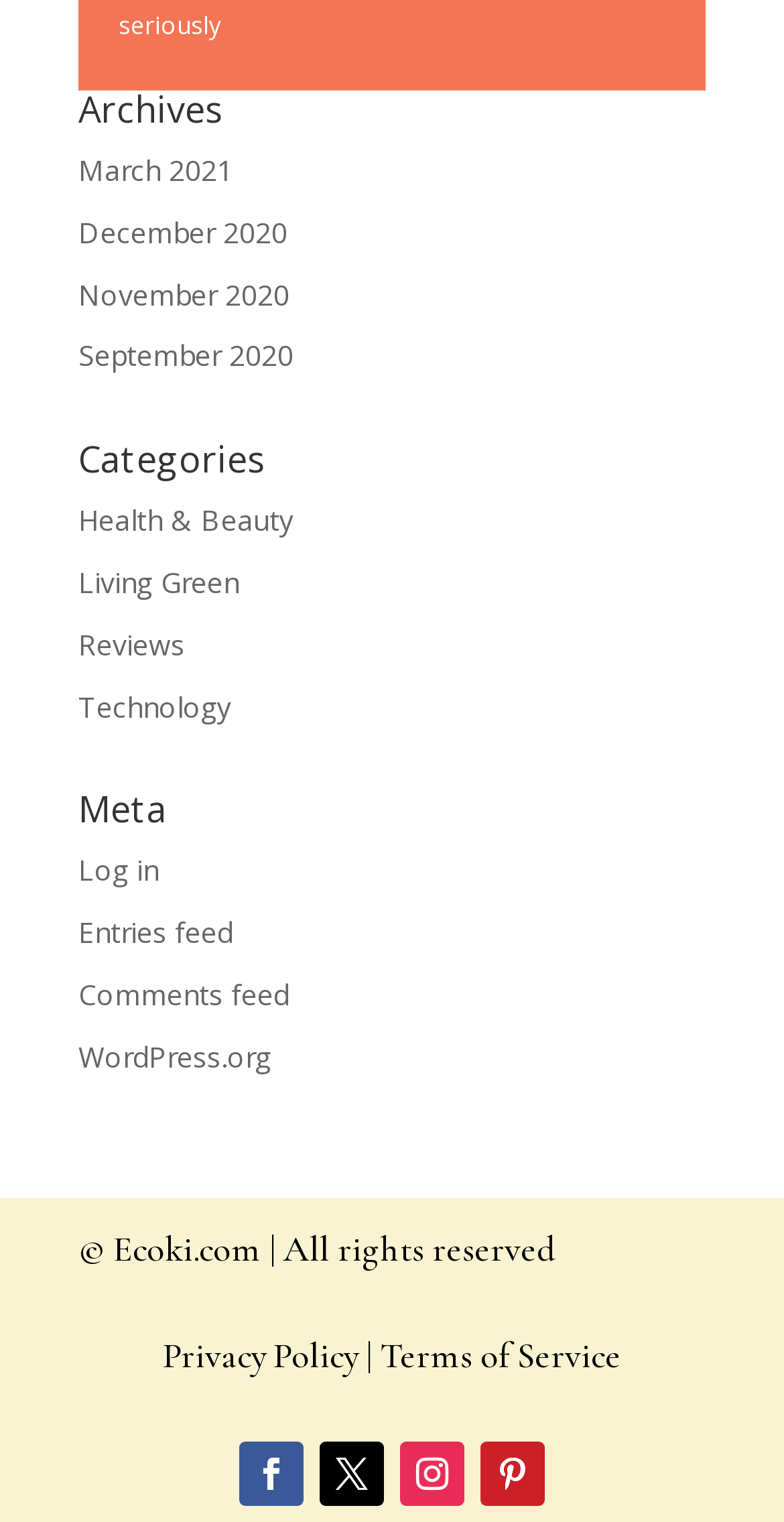Locate the bounding box of the UI element defined by this description: "Terms of Service". The coordinates should be given as four float numbers between 0 and 1, formatted as [left, top, right, bottom].

[0.485, 0.876, 0.792, 0.905]